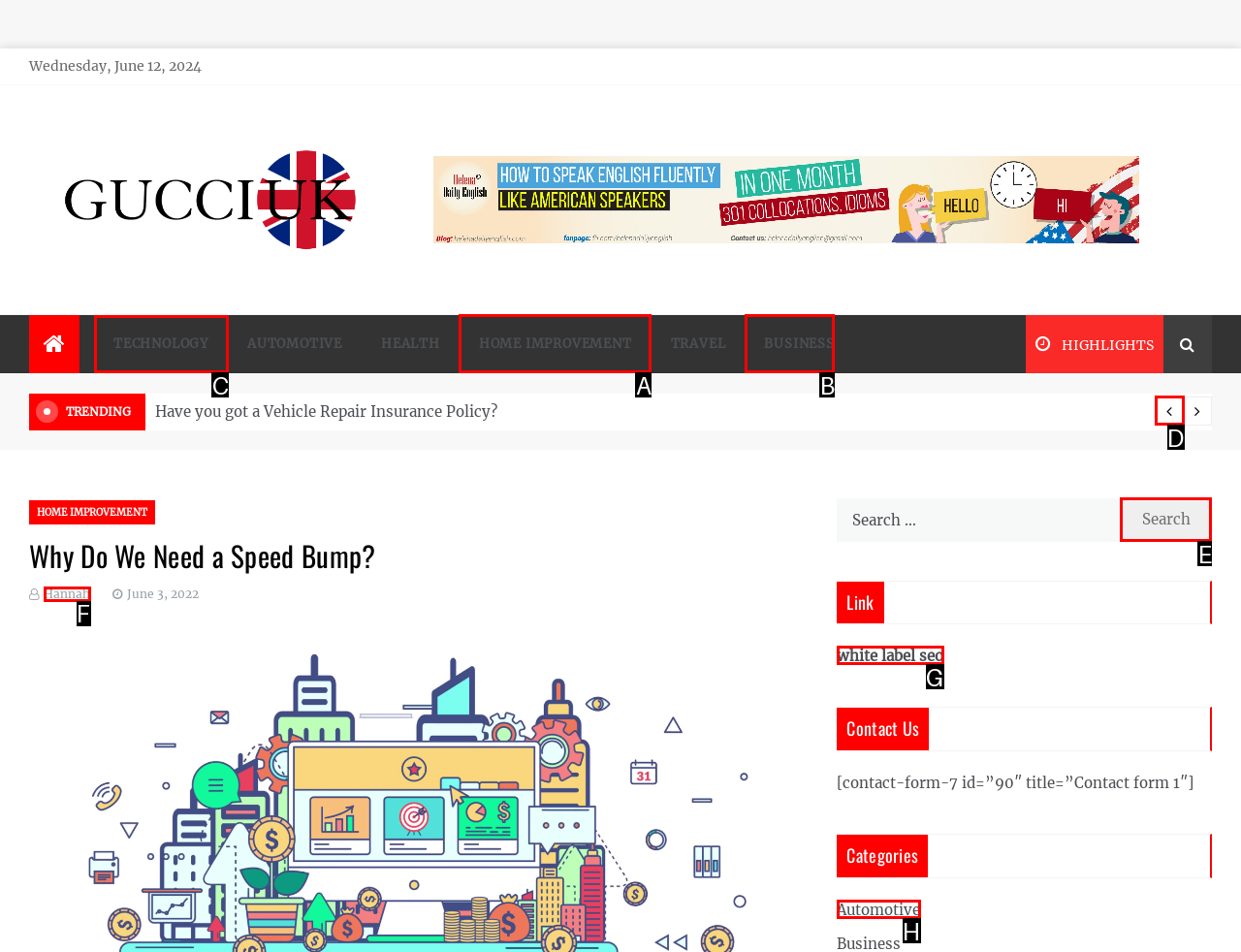To achieve the task: View TECHNOLOGY news, which HTML element do you need to click?
Respond with the letter of the correct option from the given choices.

C